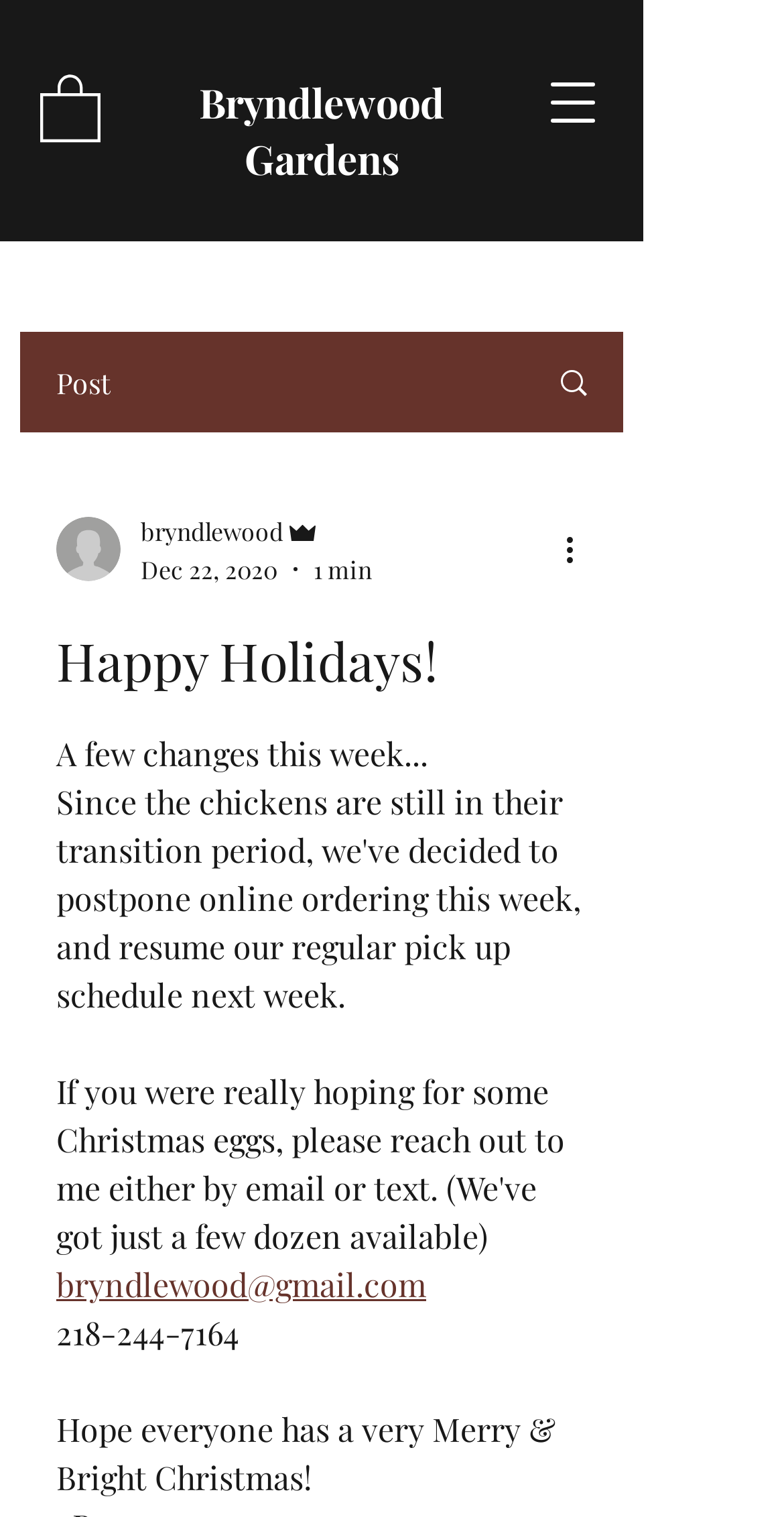What is the contact email of the website?
Based on the image, give a one-word or short phrase answer.

bryndlewood@gmail.com